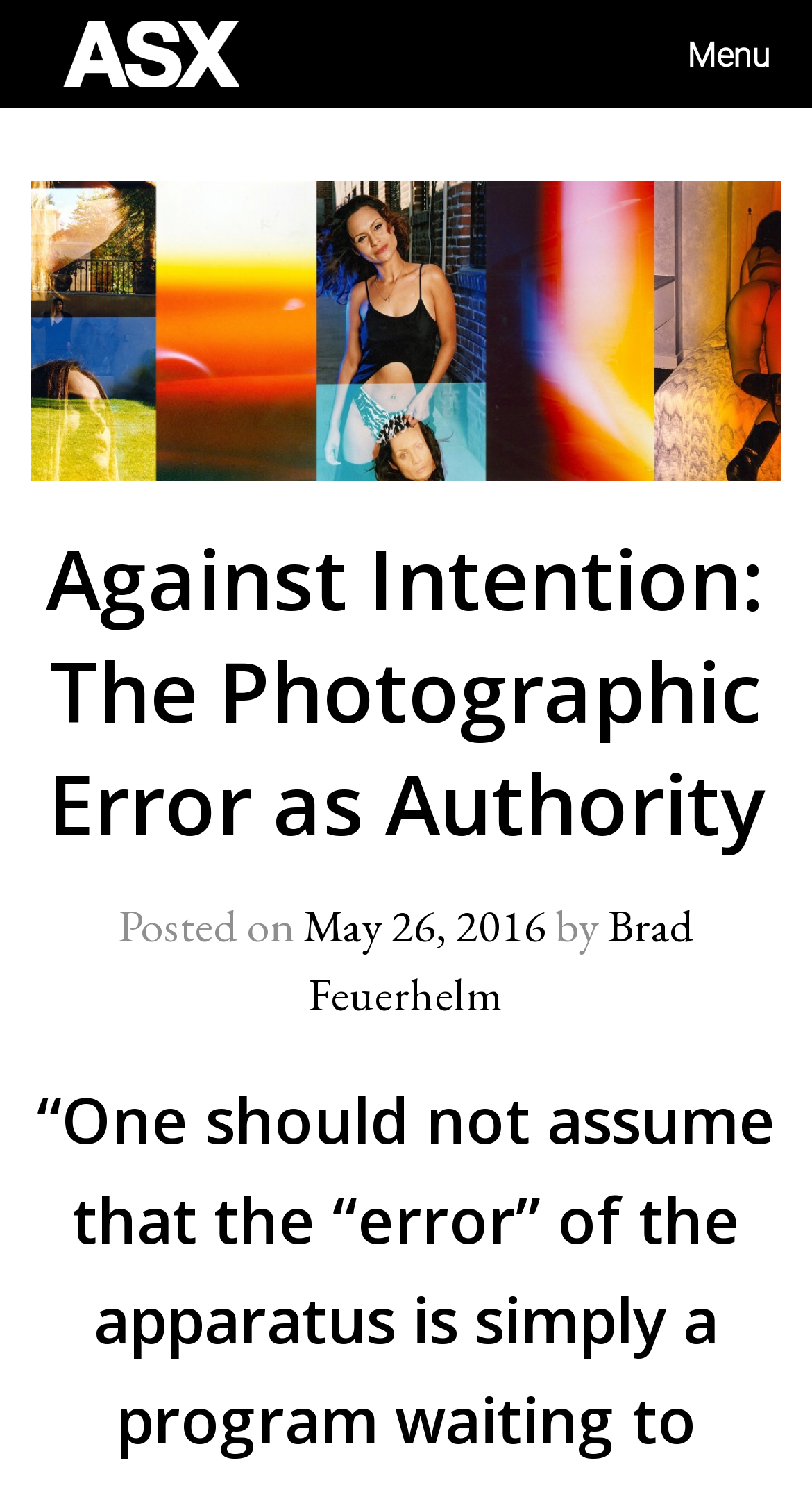Give a one-word or phrase response to the following question: What is the bounding box coordinate of the menu icon?

[0.733, 0.003, 1.0, 0.069]